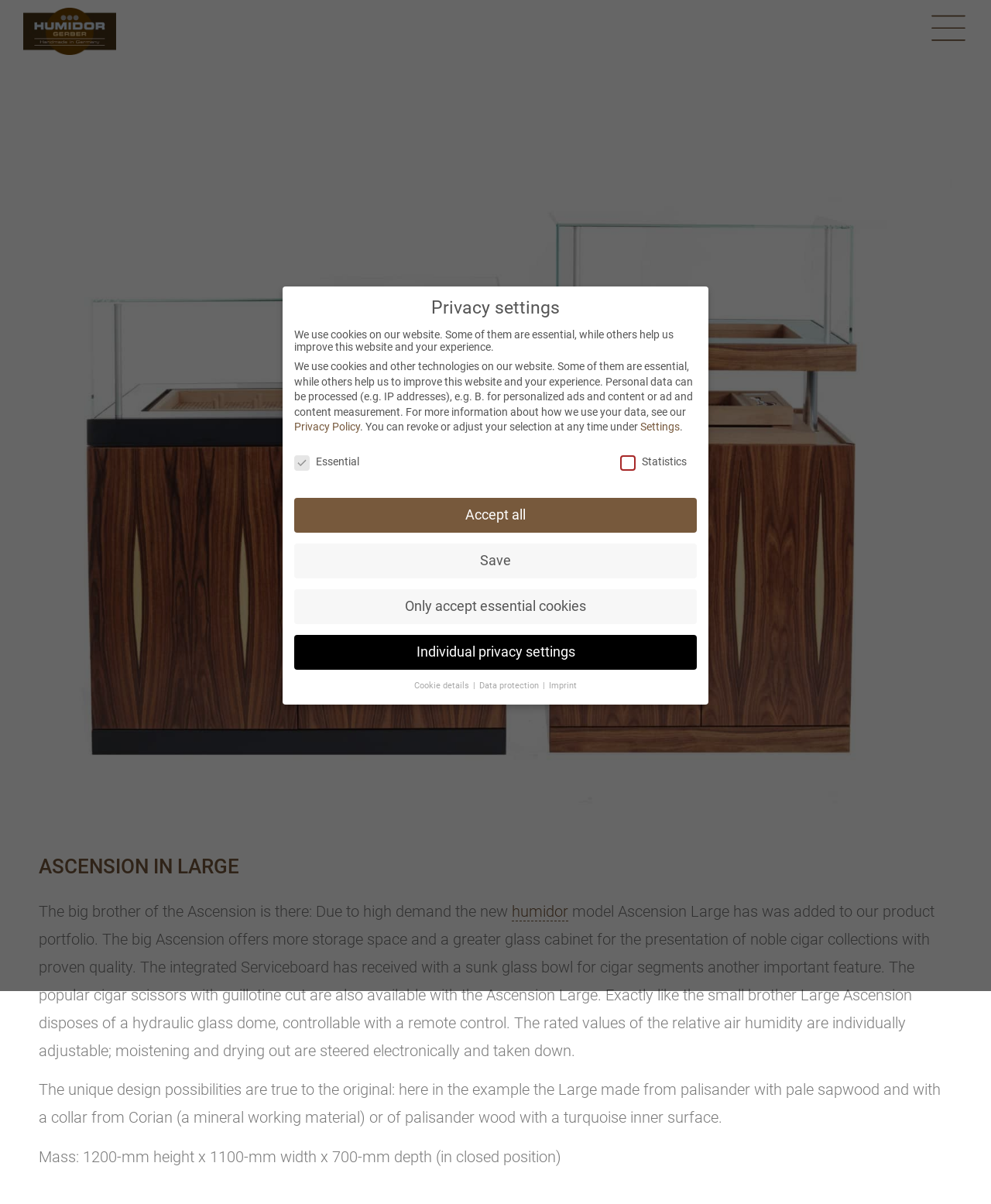Please give the bounding box coordinates of the area that should be clicked to fulfill the following instruction: "View the Ascension medium & large image". The coordinates should be in the format of four float numbers from 0 to 1, i.e., [left, top, right, bottom].

[0.039, 0.103, 0.961, 0.669]